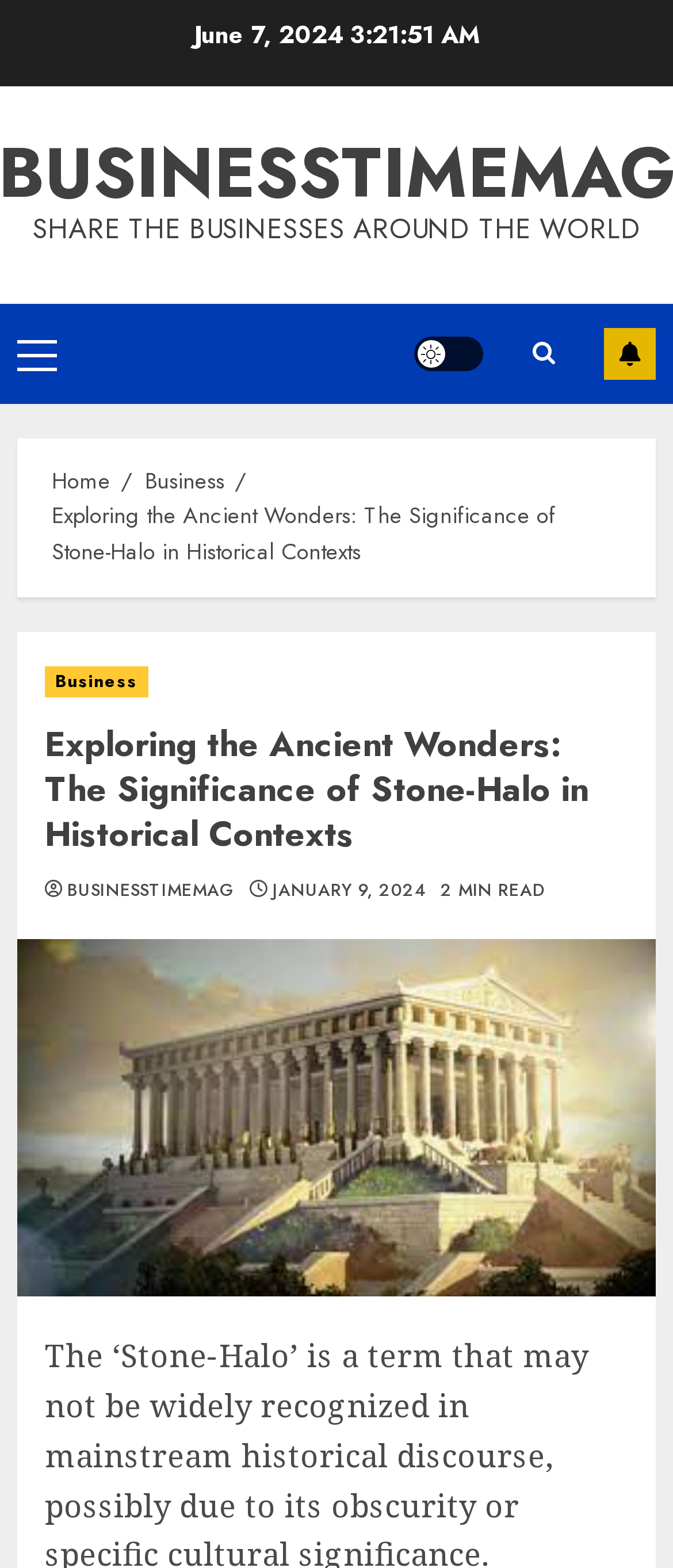Please determine the bounding box coordinates for the element that should be clicked to follow these instructions: "Click on the 'Primary Menu'".

[0.026, 0.215, 0.085, 0.235]